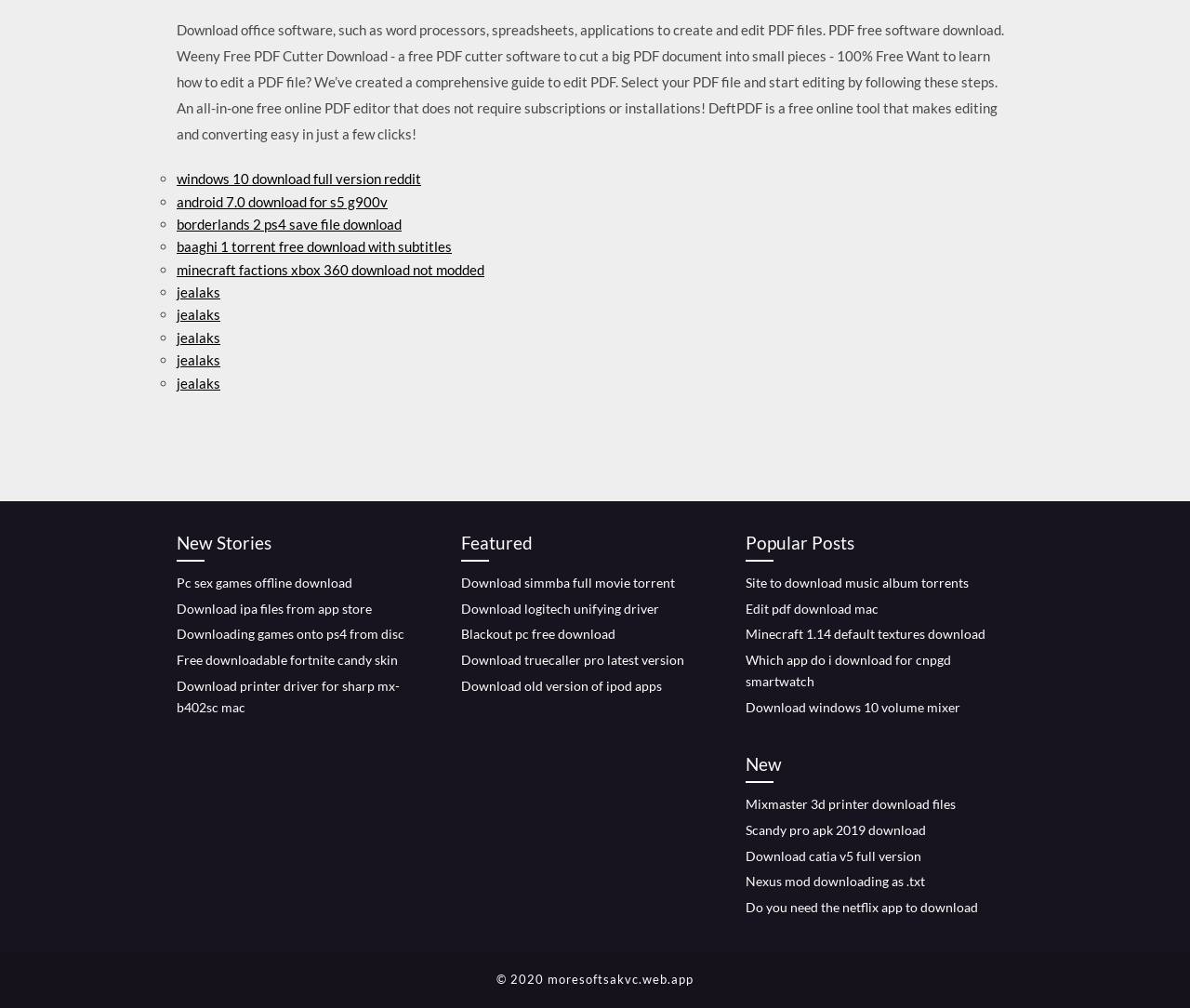Based on the element description: "Edit pdf download mac", identify the bounding box coordinates for this UI element. The coordinates must be four float numbers between 0 and 1, listed as [left, top, right, bottom].

[0.627, 0.595, 0.738, 0.611]